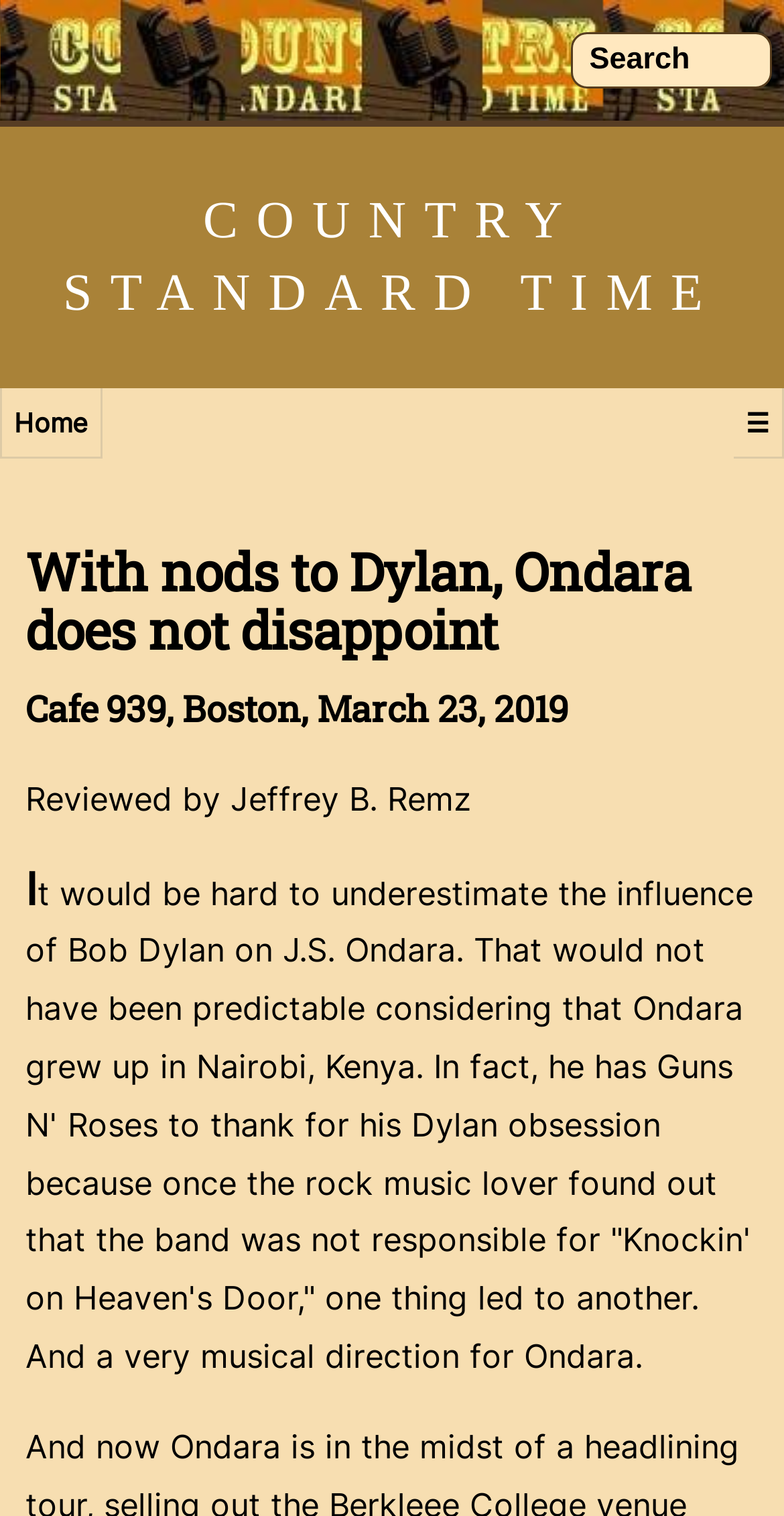What is the influence of Bob Dylan on J.S. Ondara?
Please ensure your answer is as detailed and informative as possible.

I found the answer by looking at the static text element which contains the text 'It would be hard to underestimate the influence of Bob Dylan on J.S. Ondara'. This text indicates that the influence of Bob Dylan on J.S. Ondara is significant.